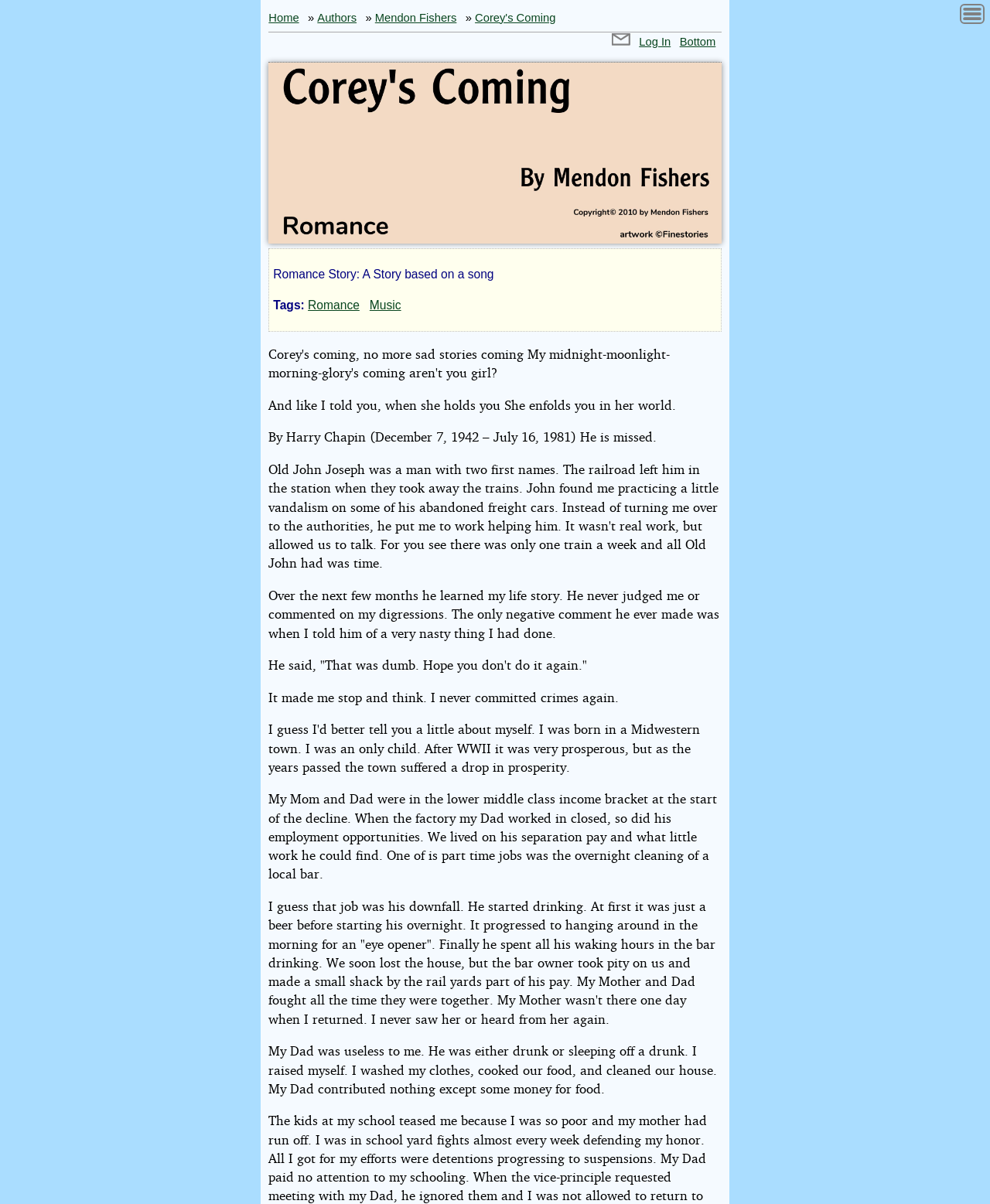Find and indicate the bounding box coordinates of the region you should select to follow the given instruction: "View Private Messages".

[0.618, 0.027, 0.637, 0.042]